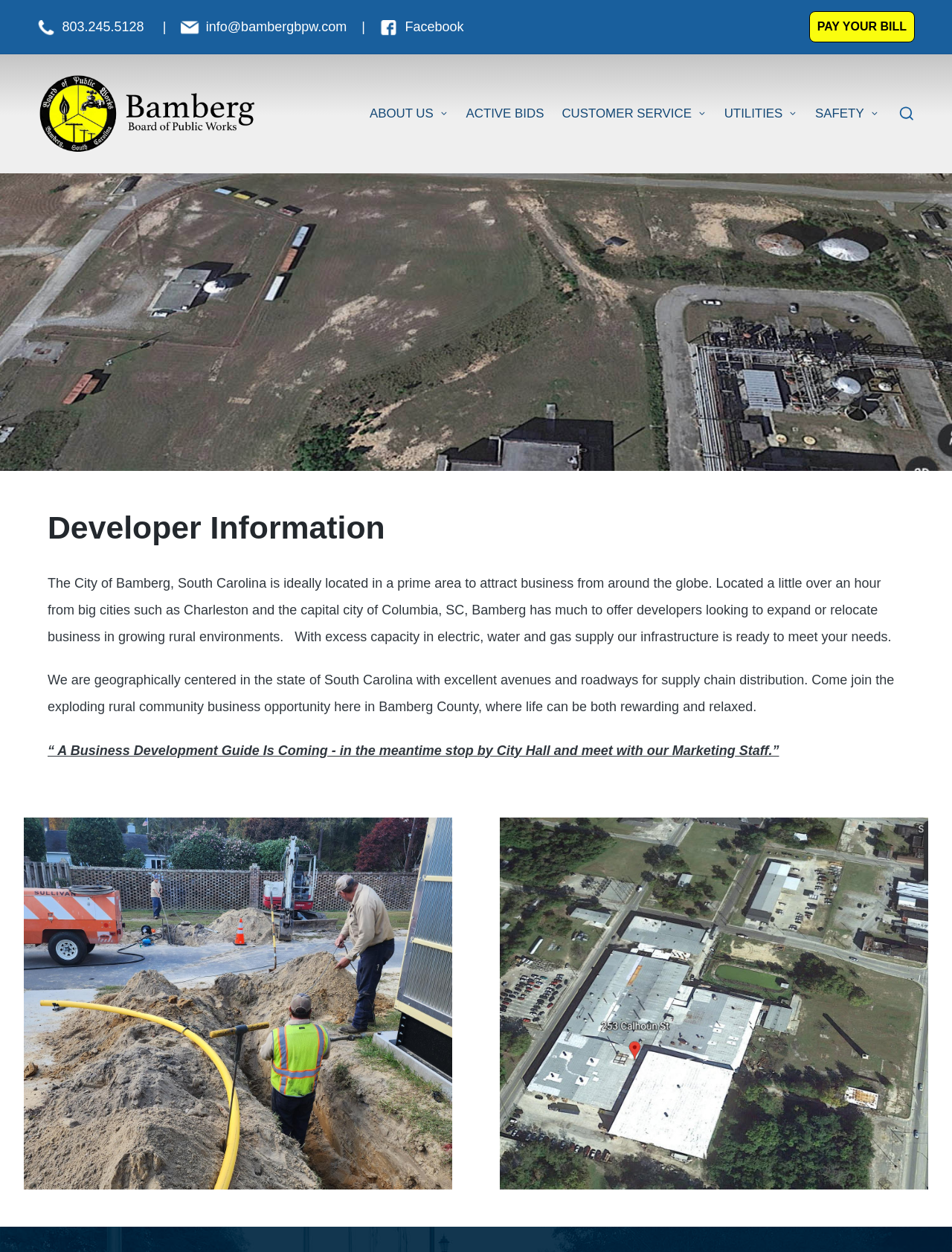Respond to the following question with a brief word or phrase:
What is the city located near?

Charleston and Columbia